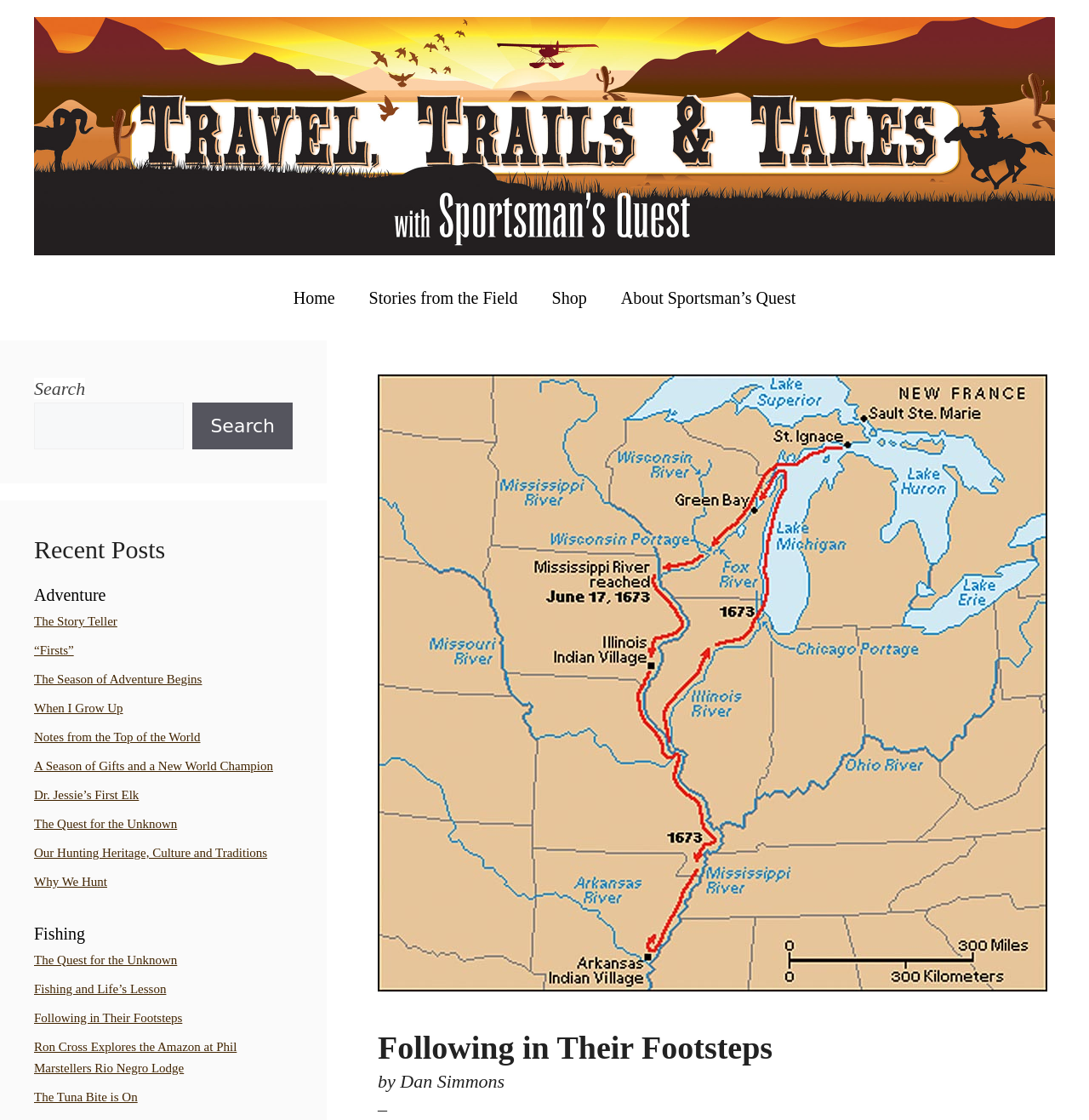Create a full and detailed caption for the entire webpage.

This webpage is about Sportsman's Quest, a website focused on outdoor adventures and stories. At the top of the page, there is a banner with the site's logo and a link to the homepage. Below the banner, a navigation menu with four links is situated: Home, Stories from the Field, Shop, and About Sportsman's Quest.

The main content of the page is divided into two sections. On the left side, there is a search bar with a search button, followed by a list of recent posts categorized by adventure and fishing. The list includes 14 links to different articles, such as "The Story Teller", "Following in Their Footsteps", and "The Tuna Bite is On". Each link is accompanied by a brief title.

On the right side of the page, there is a prominent heading "Following in Their Footsteps" which is likely the title of the main article. The article's content is not explicitly described in the accessibility tree, but based on the meta description, it appears to be about Lewis and Clark's epic adventures and their impact on North America.

Throughout the page, there are no images explicitly mentioned, but there is an image associated with the site's logo in the top banner. The overall layout of the page is organized, with clear headings and concise text, making it easy to navigate and find specific content.